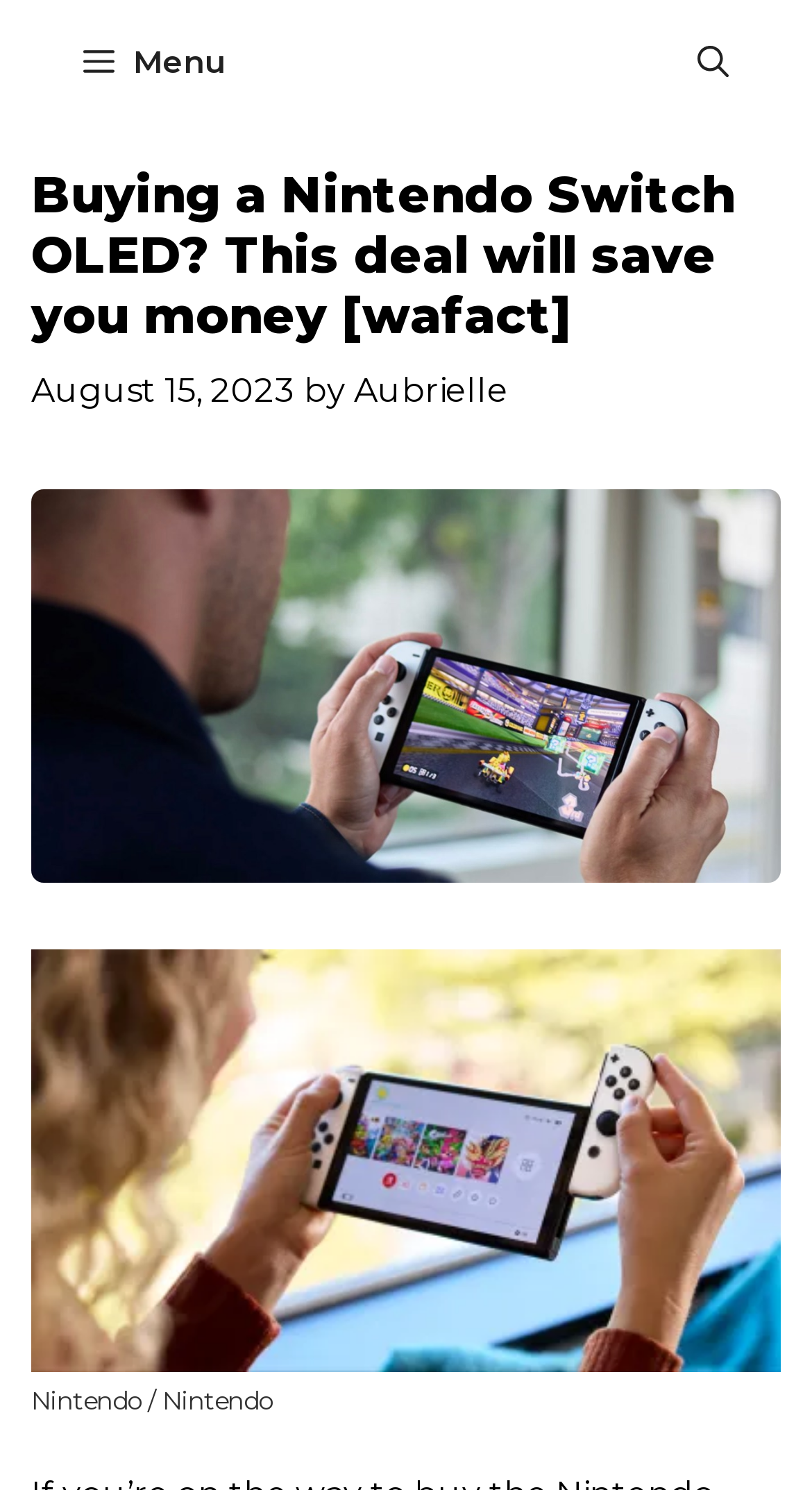Provide a short, one-word or phrase answer to the question below:
What is the position of the search bar?

Top right